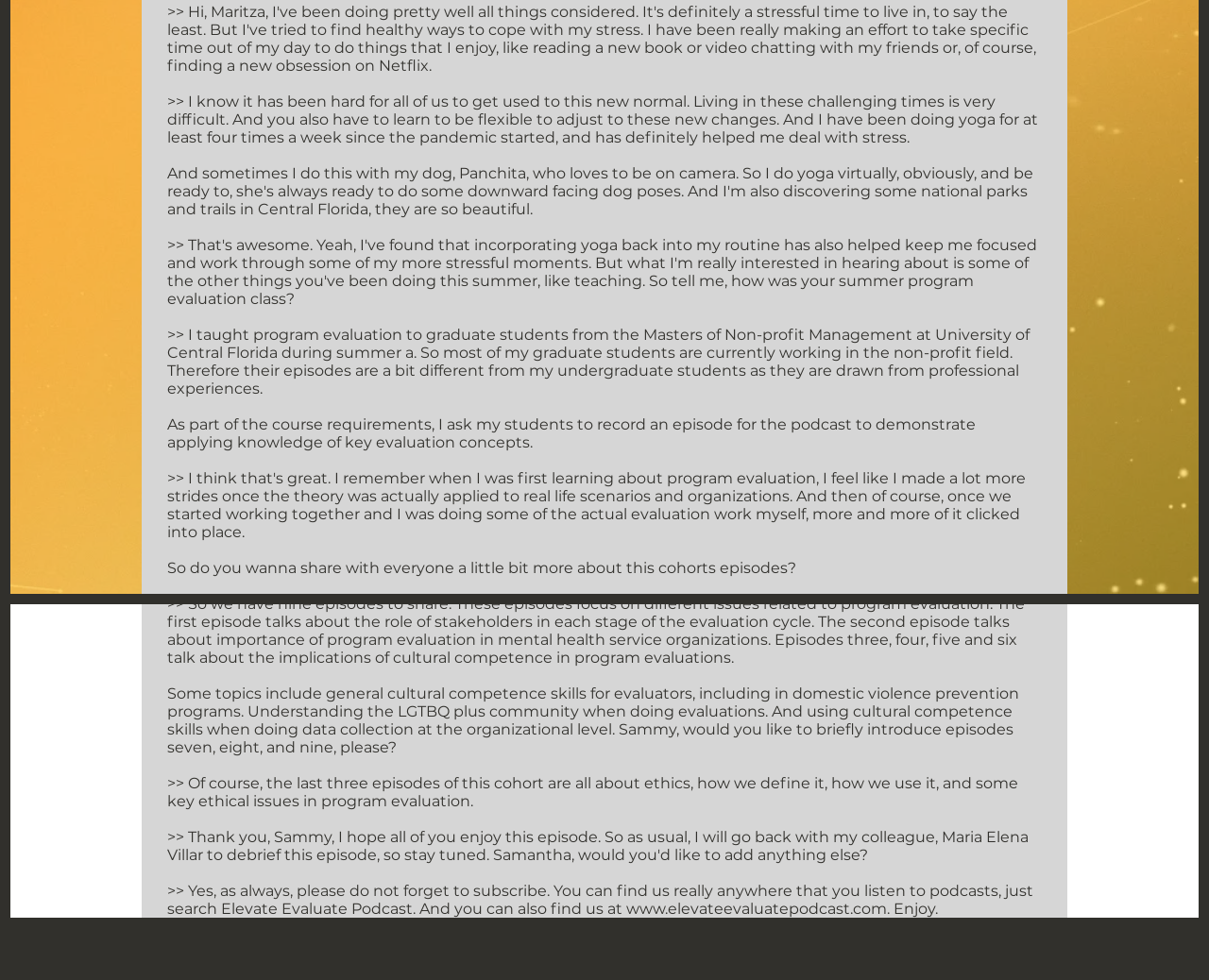Find the bounding box coordinates for the HTML element described as: "www.elevateevaluatepodcast.com". The coordinates should consist of four float values between 0 and 1, i.e., [left, top, right, bottom].

[0.518, 0.918, 0.734, 0.936]